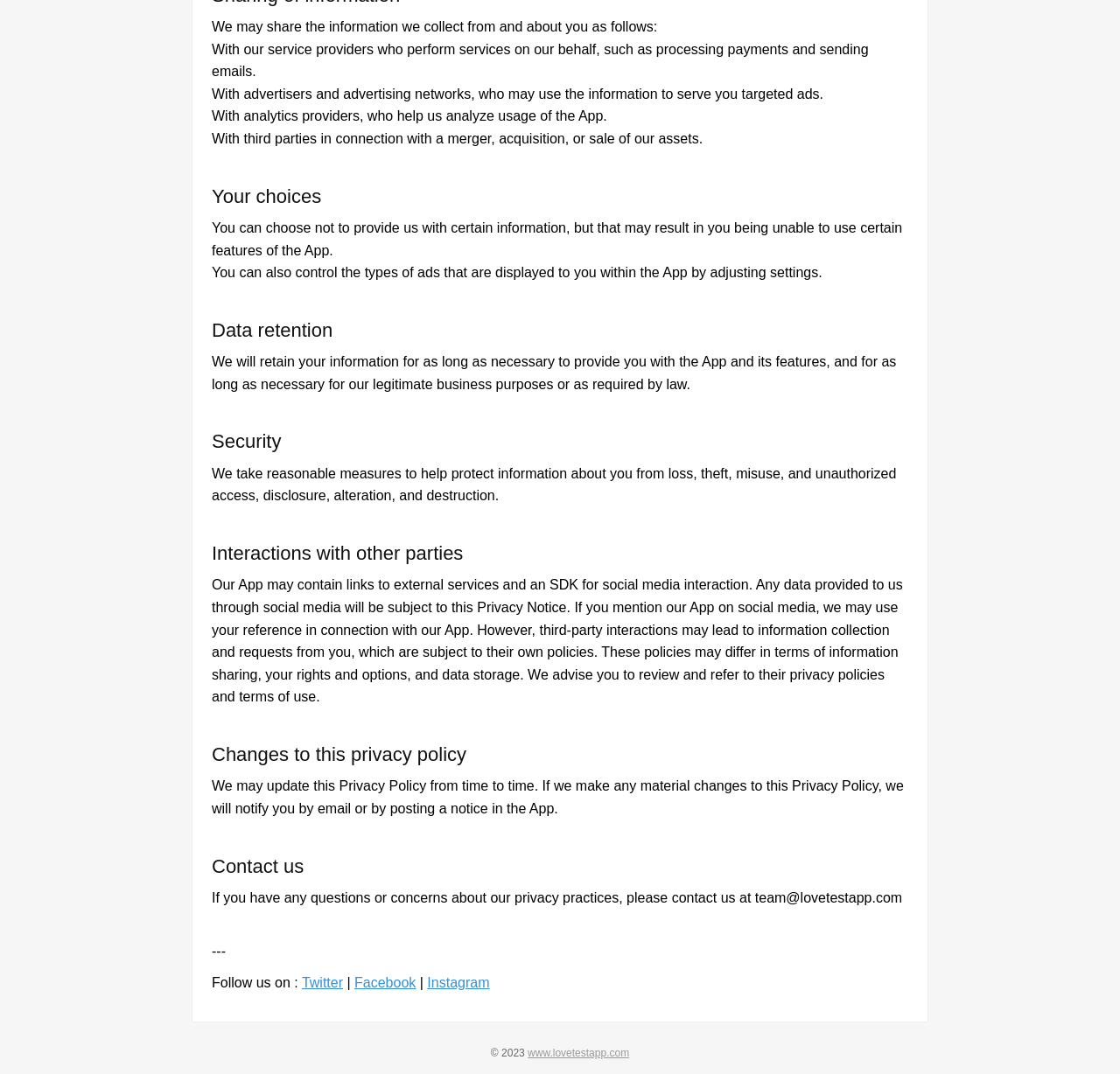Bounding box coordinates should be in the format (top-left x, top-left y, bottom-right x, bottom-right y) and all values should be floating point numbers between 0 and 1. Determine the bounding box coordinate for the UI element described as: Facebook

[0.316, 0.908, 0.371, 0.922]